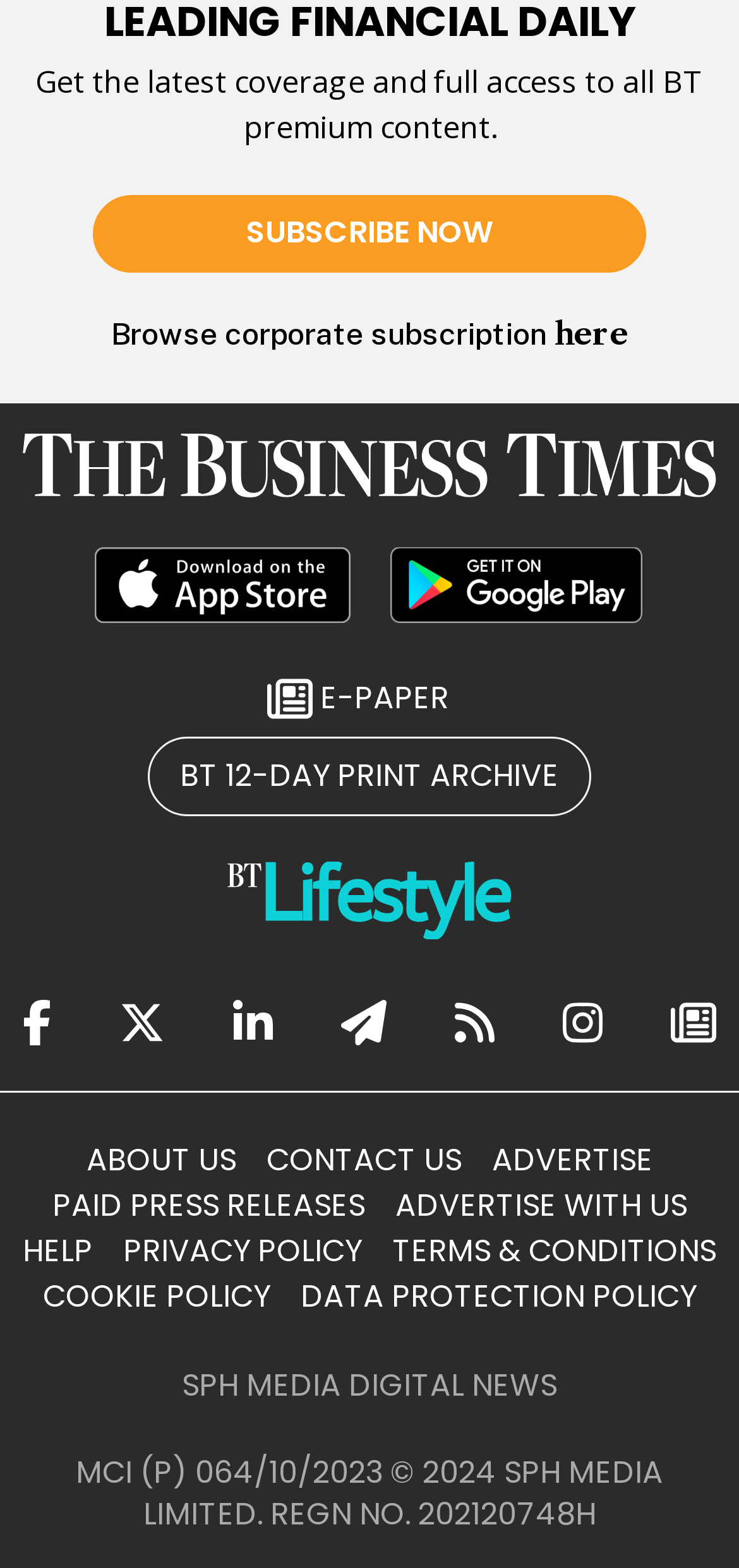Utilize the details in the image to give a detailed response to the question: How many social media platforms can you share content on?

The webpage provides links to share content on various social media platforms, including Facebook, Twitter, LinkedIn, Telegram, Instagram, and RSS. These links are located at the bottom of the webpage, indicating that users can share content on 6 different platforms.